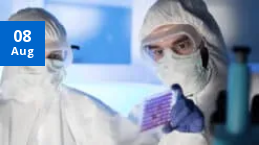Provide a short answer to the following question with just one word or phrase: What is displayed in the upper left corner?

A blue date banner